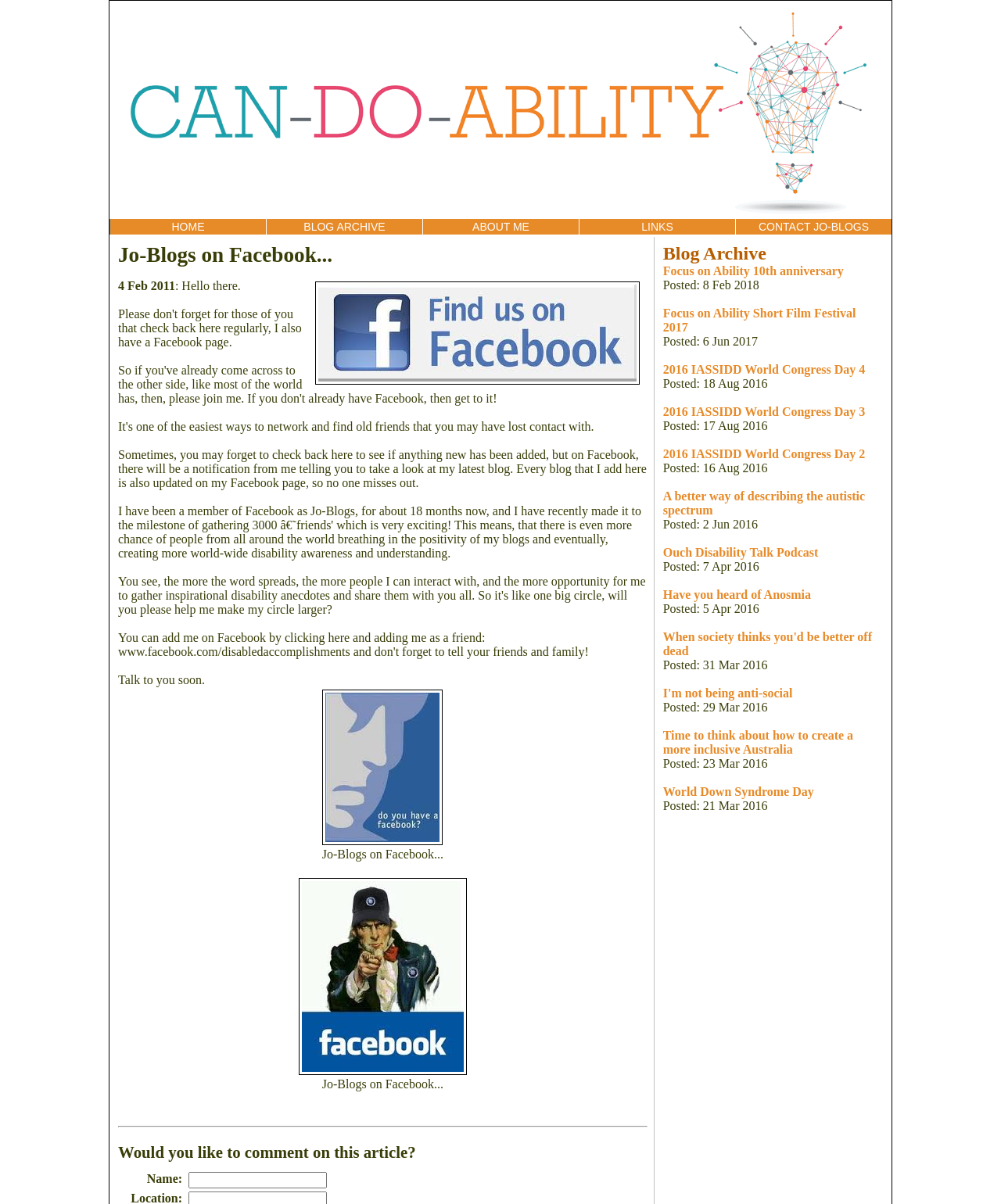Based on the element description Ouch Disability Talk Podcast, identify the bounding box of the UI element in the given webpage screenshot. The coordinates should be in the format (top-left x, top-left y, bottom-right x, bottom-right y) and must be between 0 and 1.

[0.662, 0.453, 0.818, 0.464]